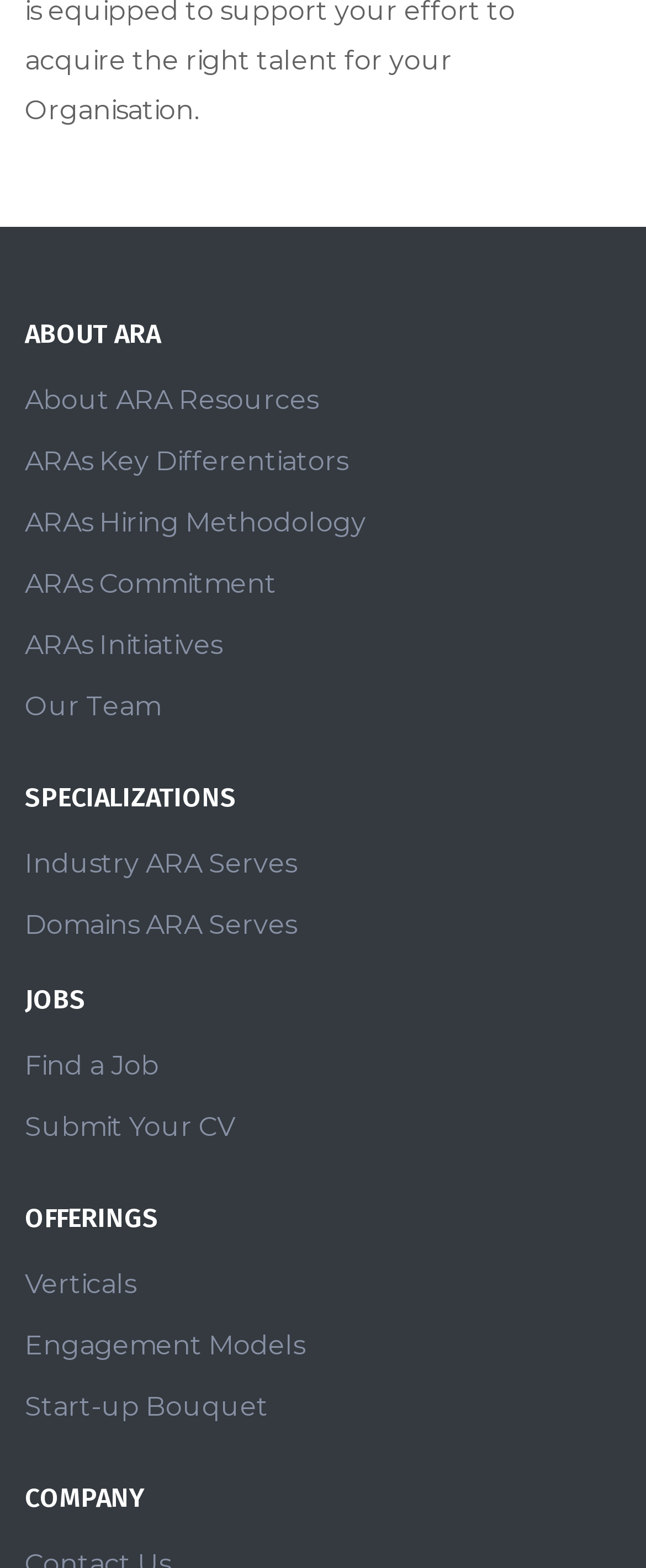Use a single word or phrase to answer the question:
How many links are under 'SPECIALIZATIONS'?

2